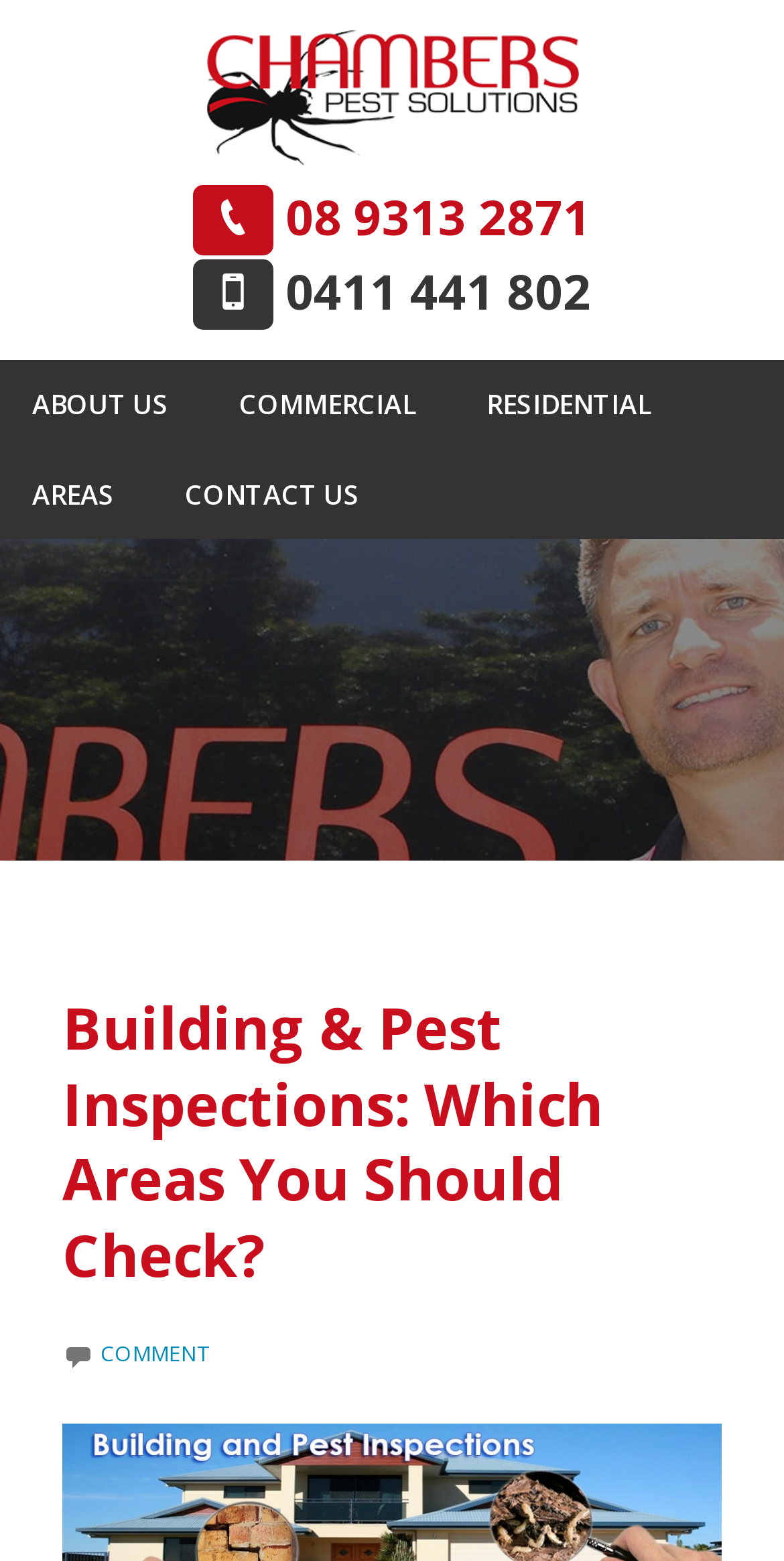Determine the bounding box coordinates of the section to be clicked to follow the instruction: "explore residential services". The coordinates should be given as four float numbers between 0 and 1, formatted as [left, top, right, bottom].

[0.579, 0.23, 0.872, 0.288]